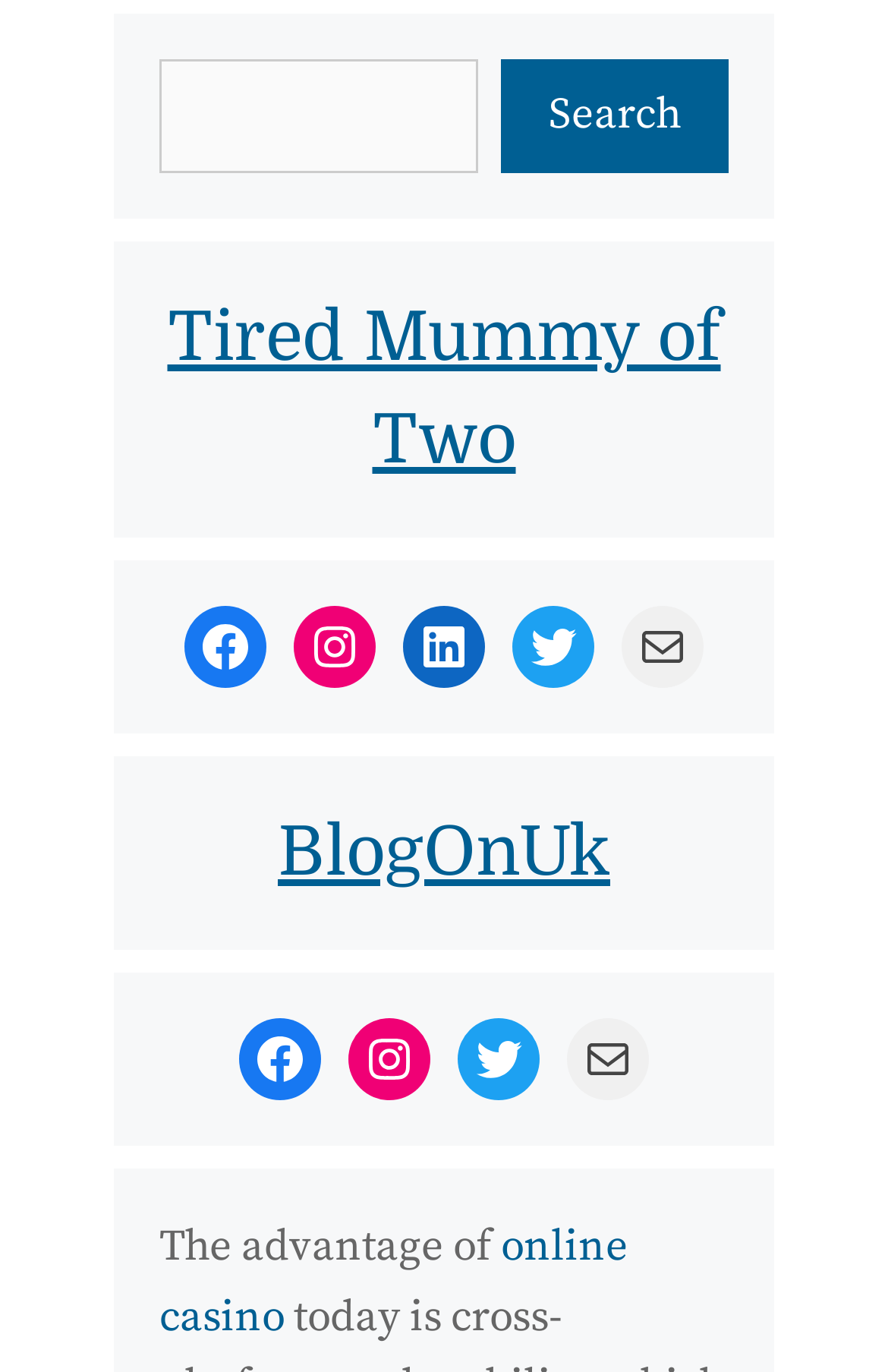What is the name of the blogger?
Provide a comprehensive and detailed answer to the question.

The name of the blogger can be found in the heading element with the text 'Tired Mummy of Two' which is located in the second complementary element.